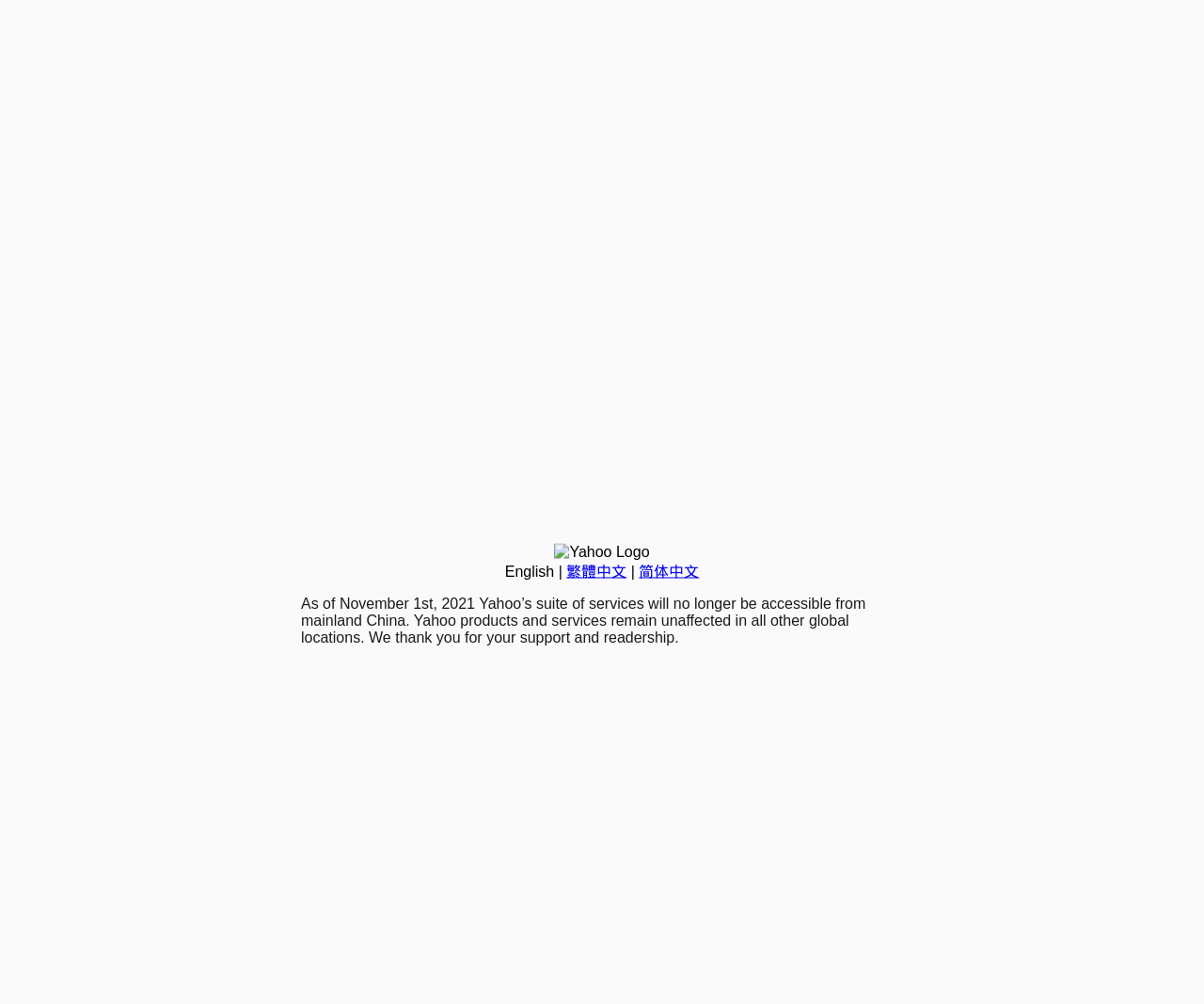Find the bounding box coordinates for the UI element whose description is: "English". The coordinates should be four float numbers between 0 and 1, in the format [left, top, right, bottom].

[0.419, 0.561, 0.46, 0.577]